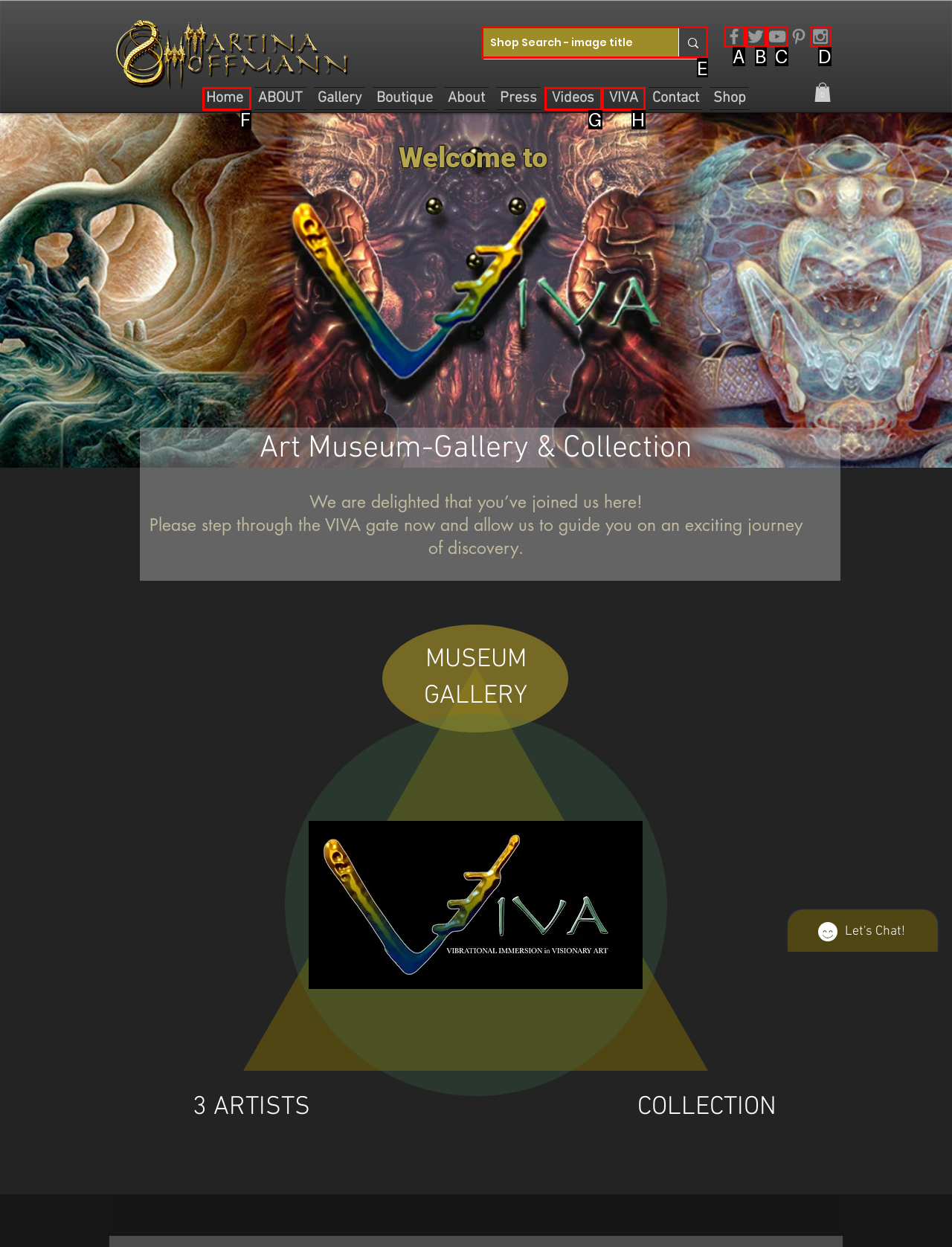What letter corresponds to the UI element to complete this task: Search for something in the shop
Answer directly with the letter.

E